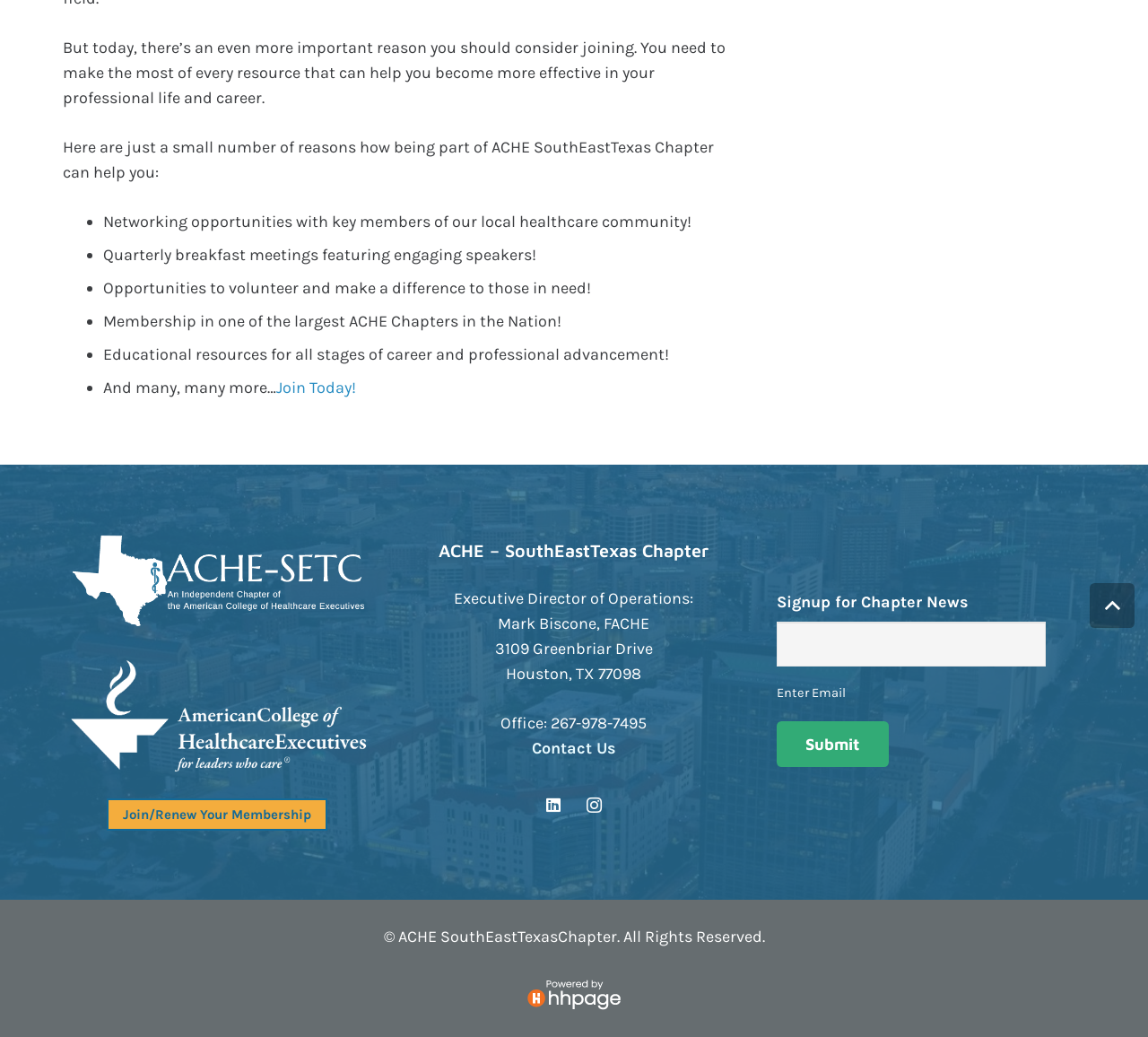Give the bounding box coordinates for the element described by: "value="Submit"".

[0.677, 0.696, 0.774, 0.739]